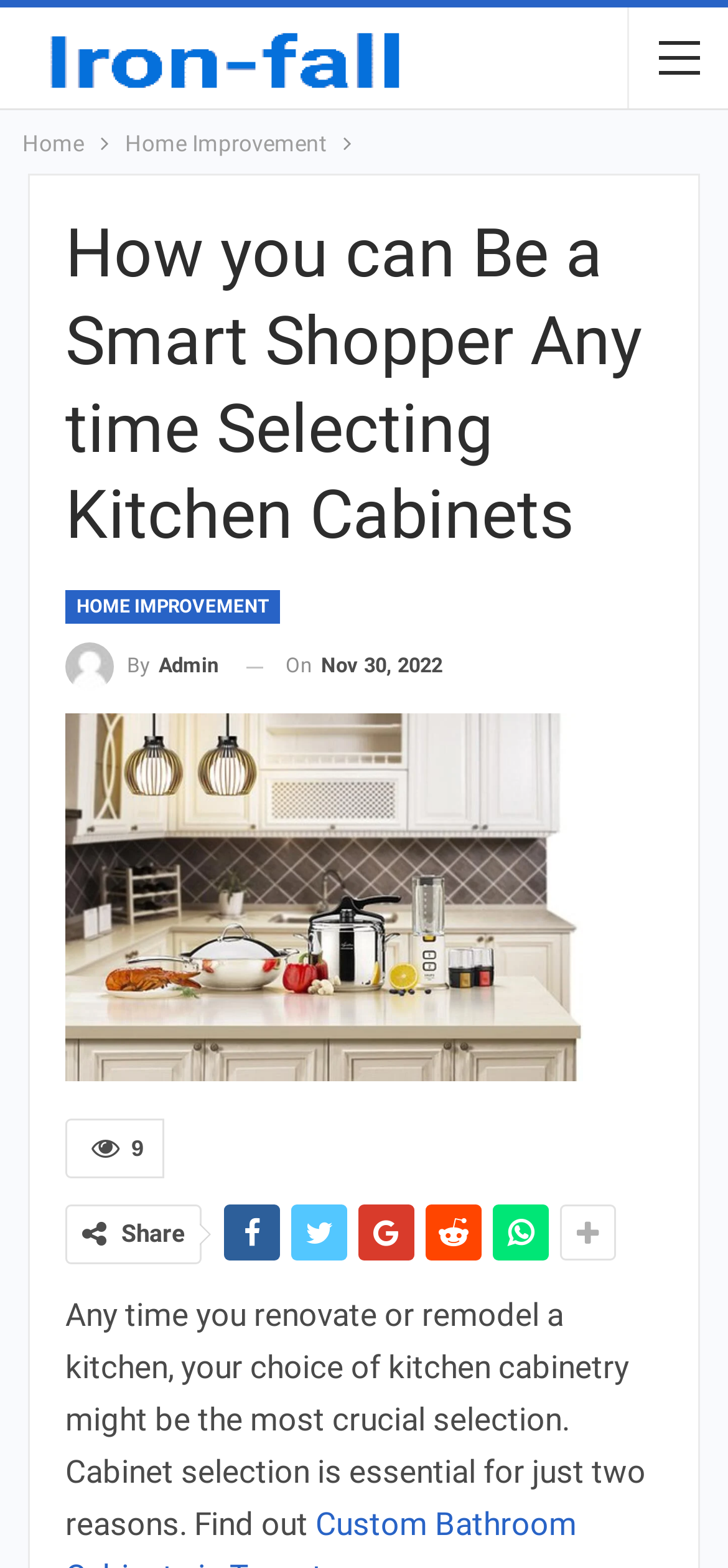From the screenshot, find the bounding box of the UI element matching this description: "By admin". Supply the bounding box coordinates in the form [left, top, right, bottom], each a float between 0 and 1.

[0.09, 0.41, 0.3, 0.441]